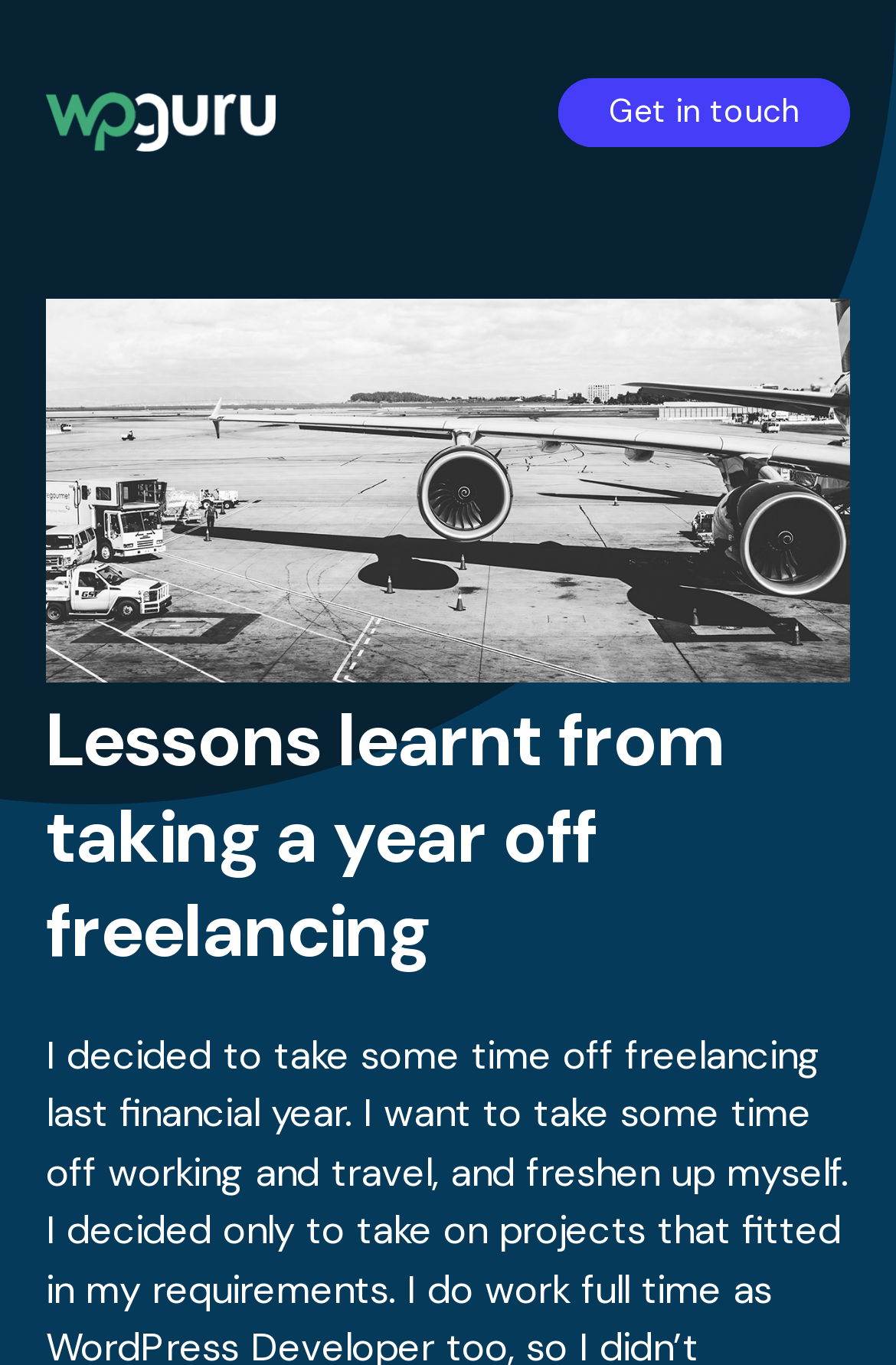Provide the bounding box coordinates of the HTML element this sentence describes: "alt="wordpress developer sydney"". The bounding box coordinates consist of four float numbers between 0 and 1, i.e., [left, top, right, bottom].

[0.051, 0.085, 0.308, 0.12]